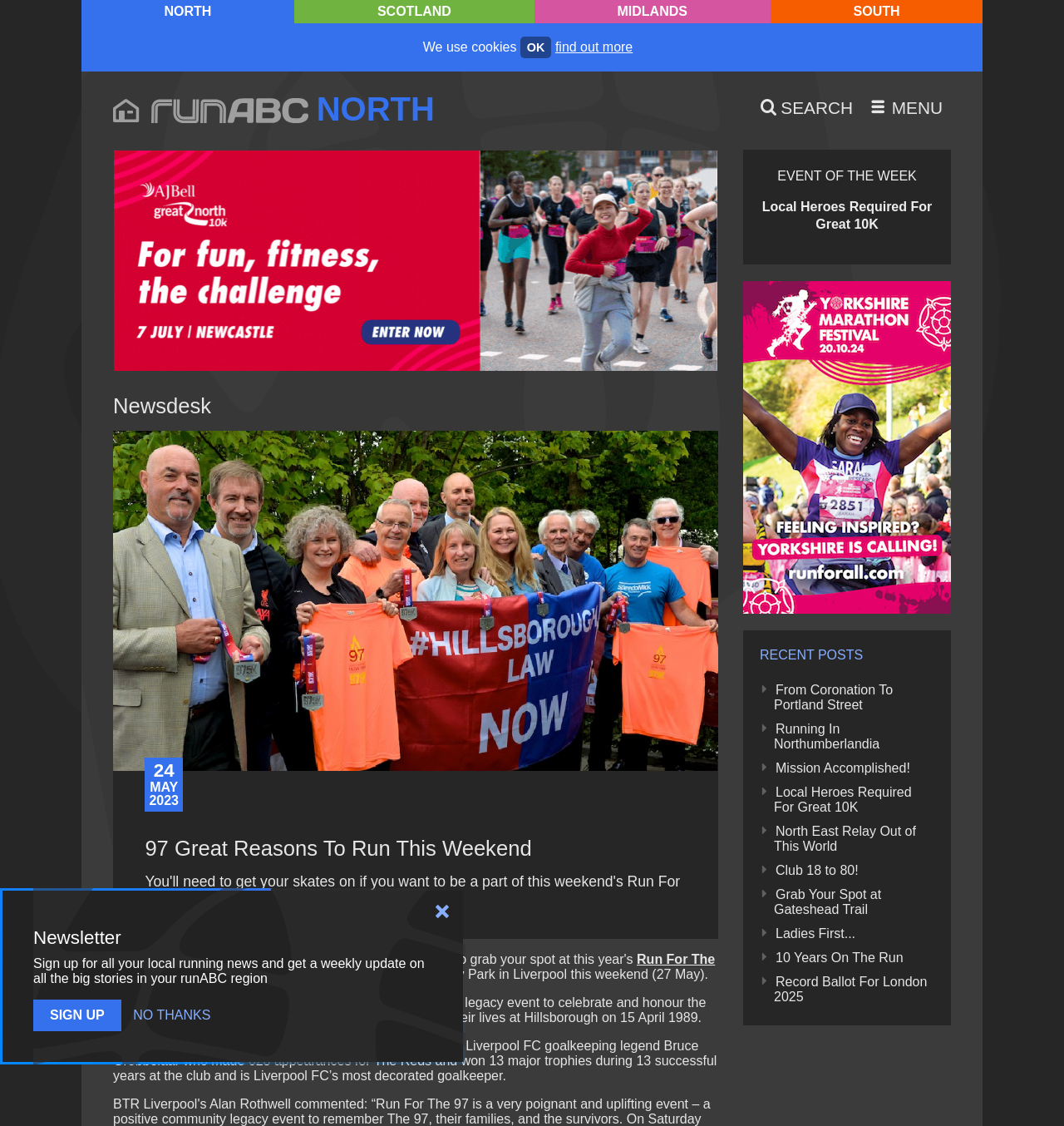Pinpoint the bounding box coordinates of the clickable area necessary to execute the following instruction: "Read the 'Newsdesk' article". The coordinates should be given as four float numbers between 0 and 1, namely [left, top, right, bottom].

[0.106, 0.348, 0.675, 0.373]